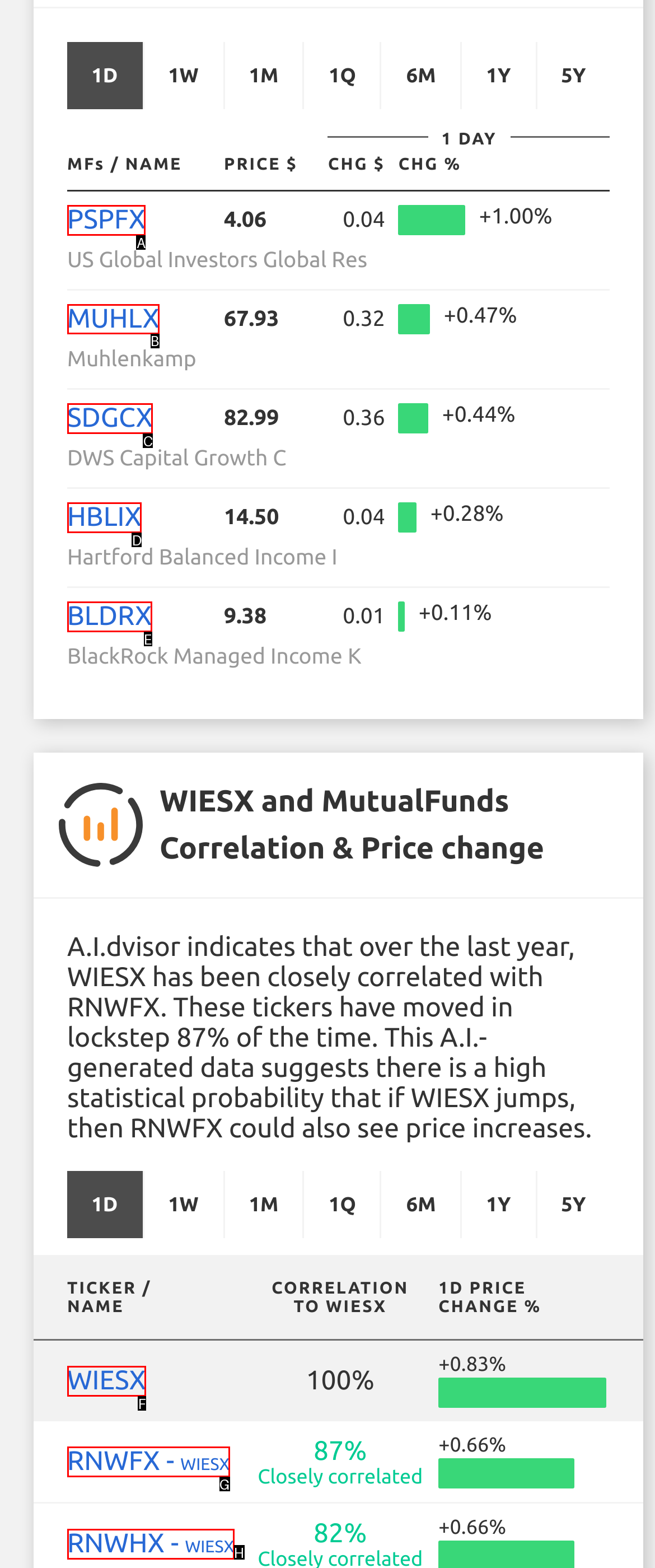Figure out which option to click to perform the following task: view the details of MUHLX
Provide the letter of the correct option in your response.

B